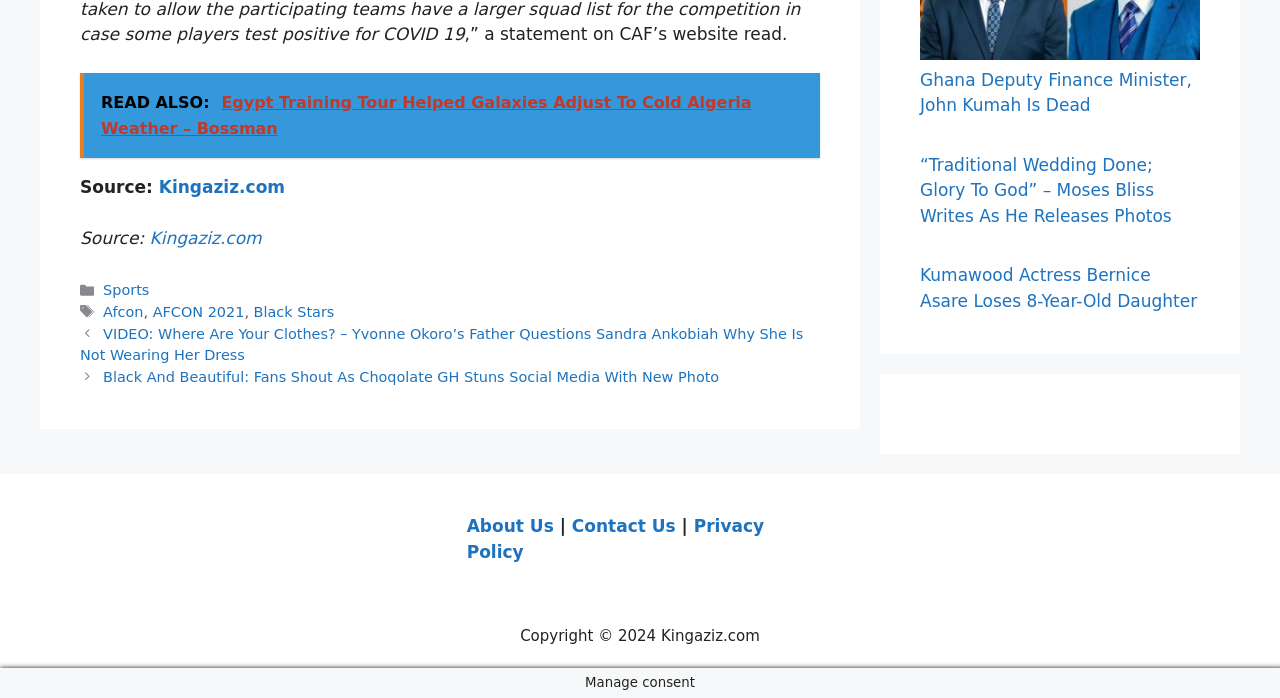Identify the bounding box coordinates for the element you need to click to achieve the following task: "Read the article about Egypt Training Tour". Provide the bounding box coordinates as four float numbers between 0 and 1, in the form [left, top, right, bottom].

[0.062, 0.105, 0.641, 0.226]